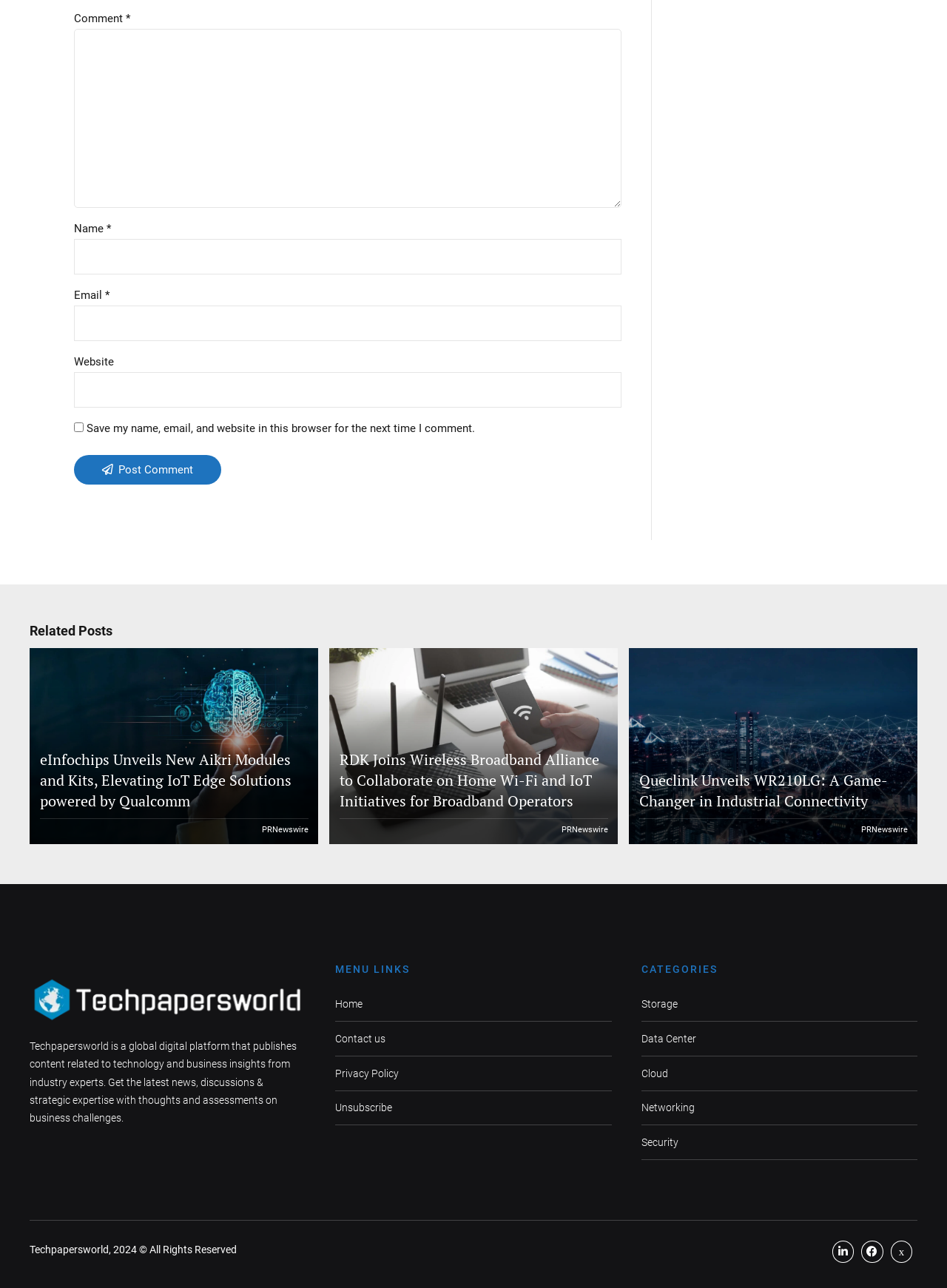Using the provided element description: "title="Share on Twitter"", identify the bounding box coordinates. The coordinates should be four floats between 0 and 1 in the order [left, top, right, bottom].

[0.94, 0.963, 0.963, 0.981]